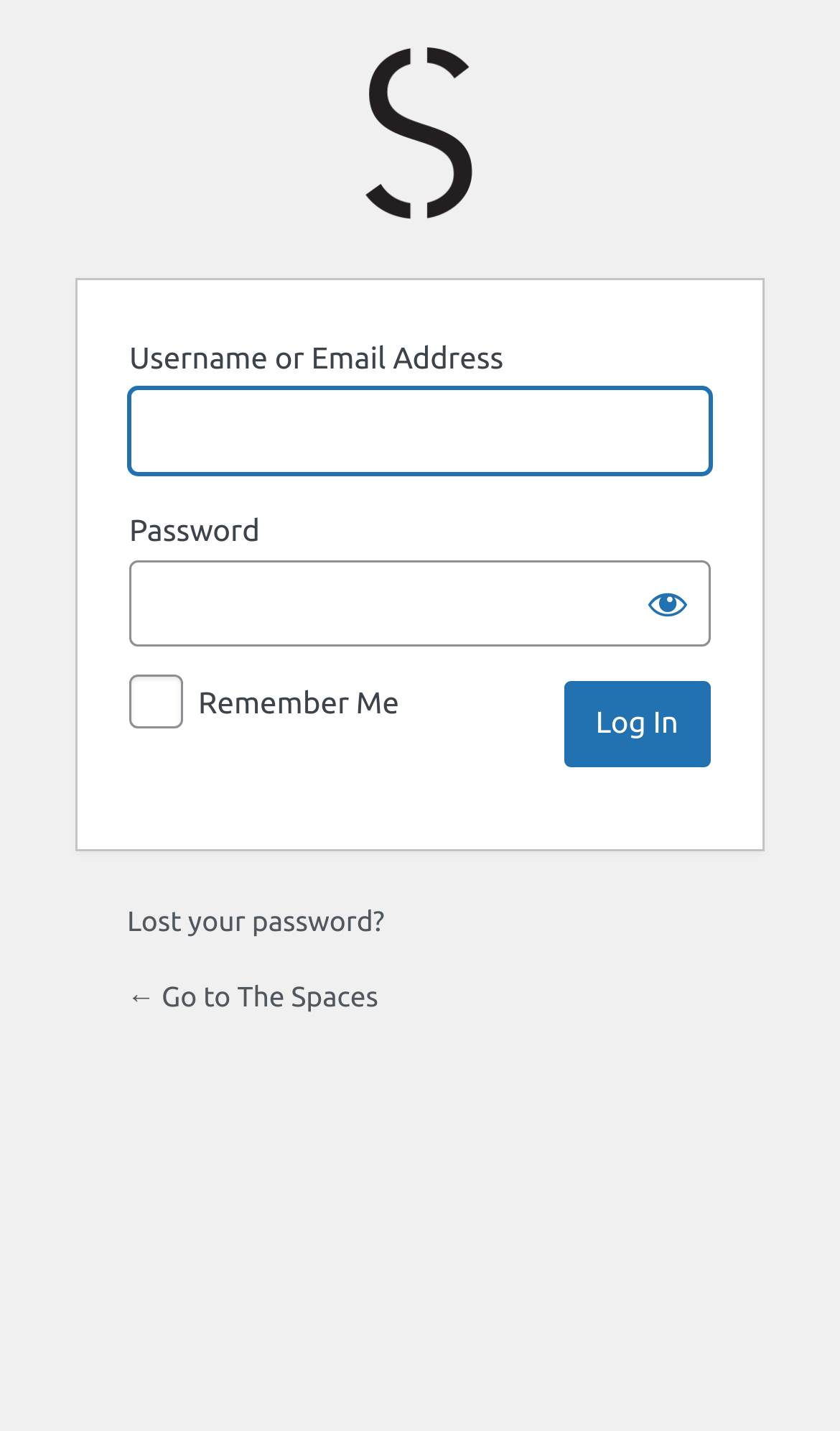Please determine the bounding box coordinates for the element that should be clicked to follow these instructions: "Log in".

[0.671, 0.475, 0.846, 0.535]